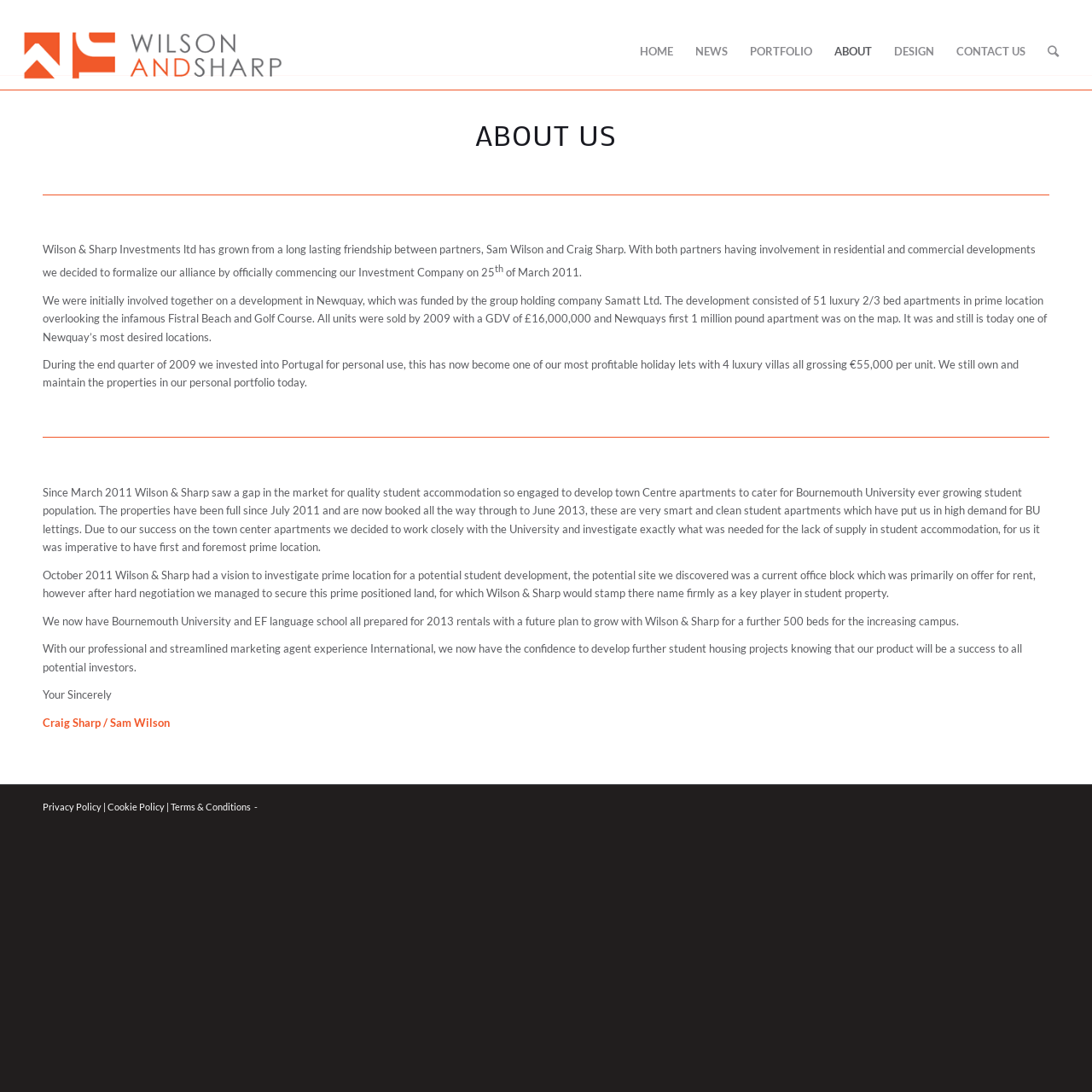What is the company name?
Using the image as a reference, answer with just one word or a short phrase.

Wilson and Sharp Developments